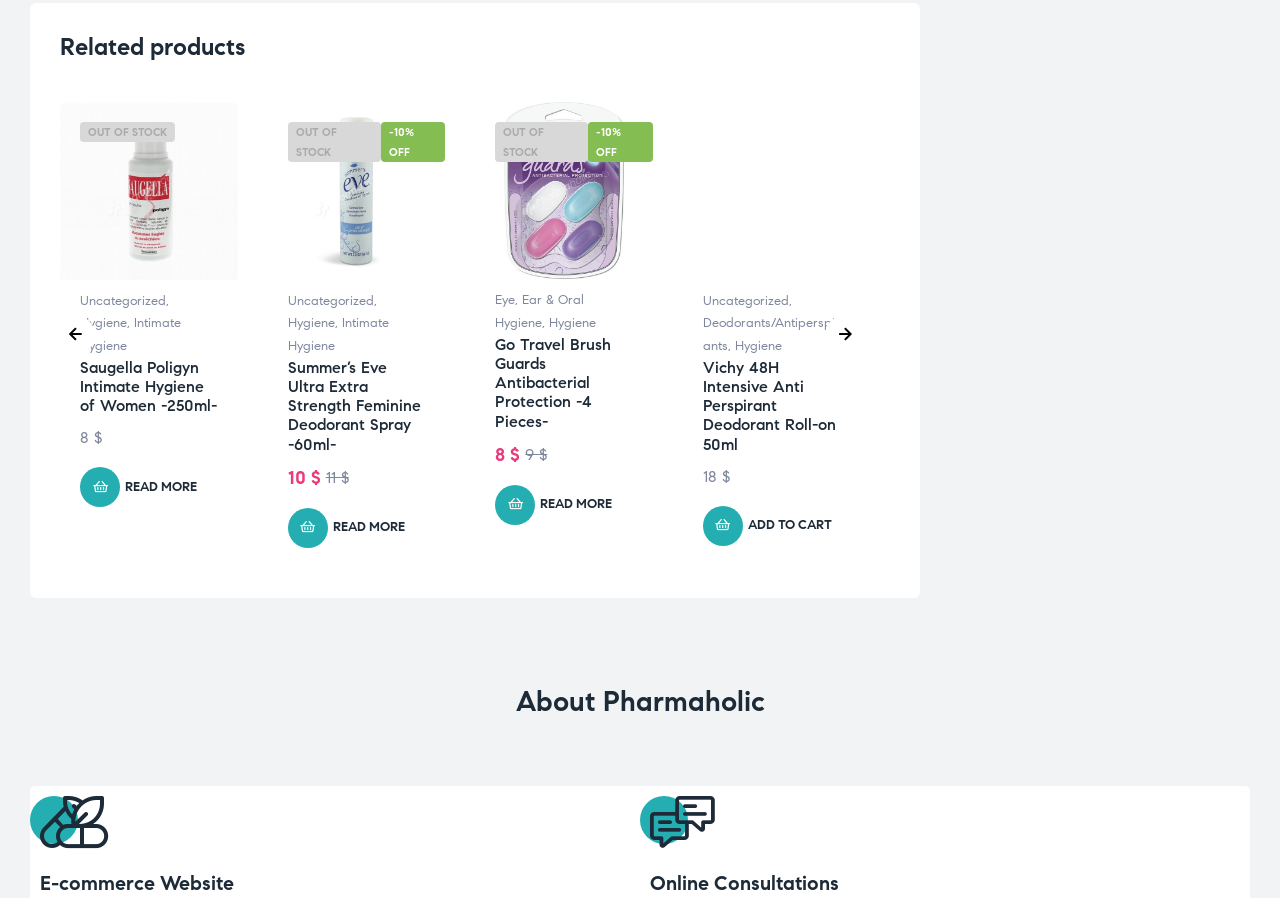Using the element description: "Uncategorized", determine the bounding box coordinates for the specified UI element. The coordinates should be four float numbers between 0 and 1, [left, top, right, bottom].

[0.711, 0.326, 0.778, 0.344]